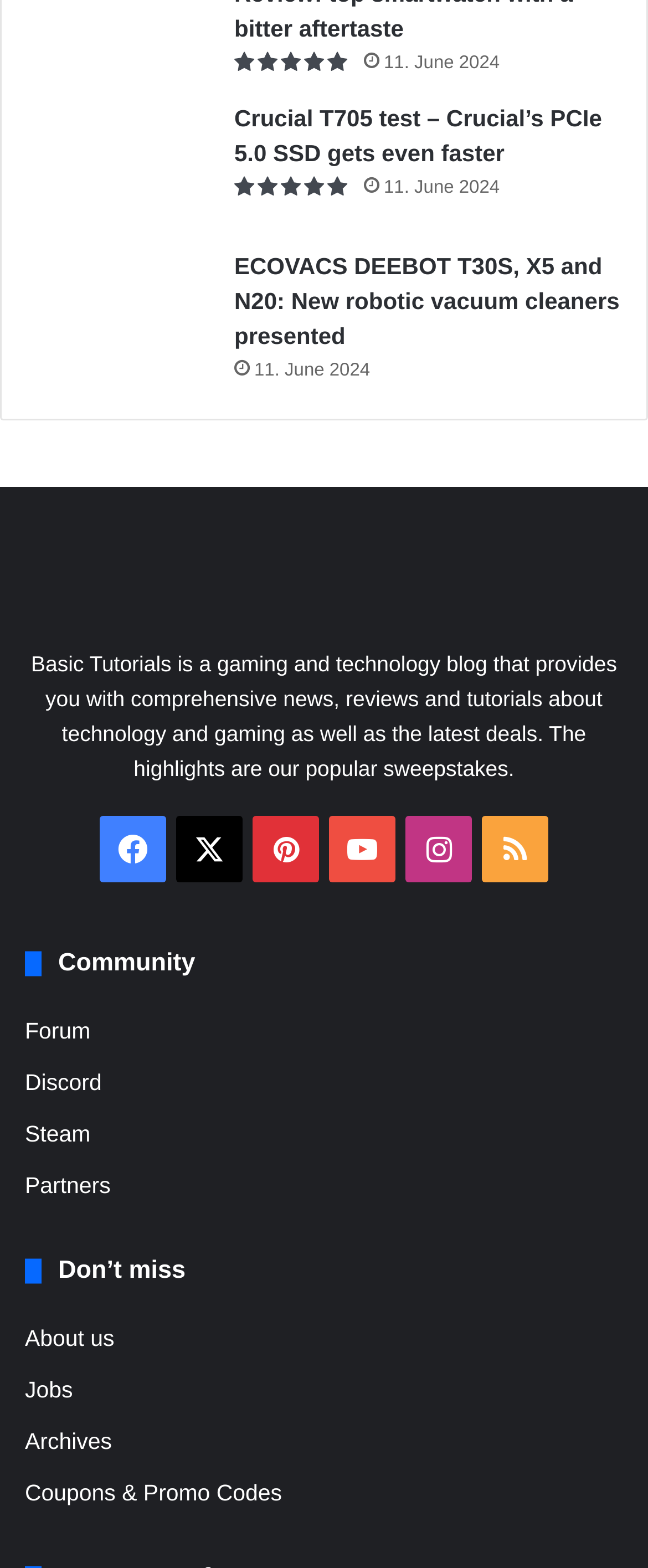Identify the bounding box coordinates of the part that should be clicked to carry out this instruction: "Follow on Facebook".

[0.154, 0.521, 0.256, 0.563]